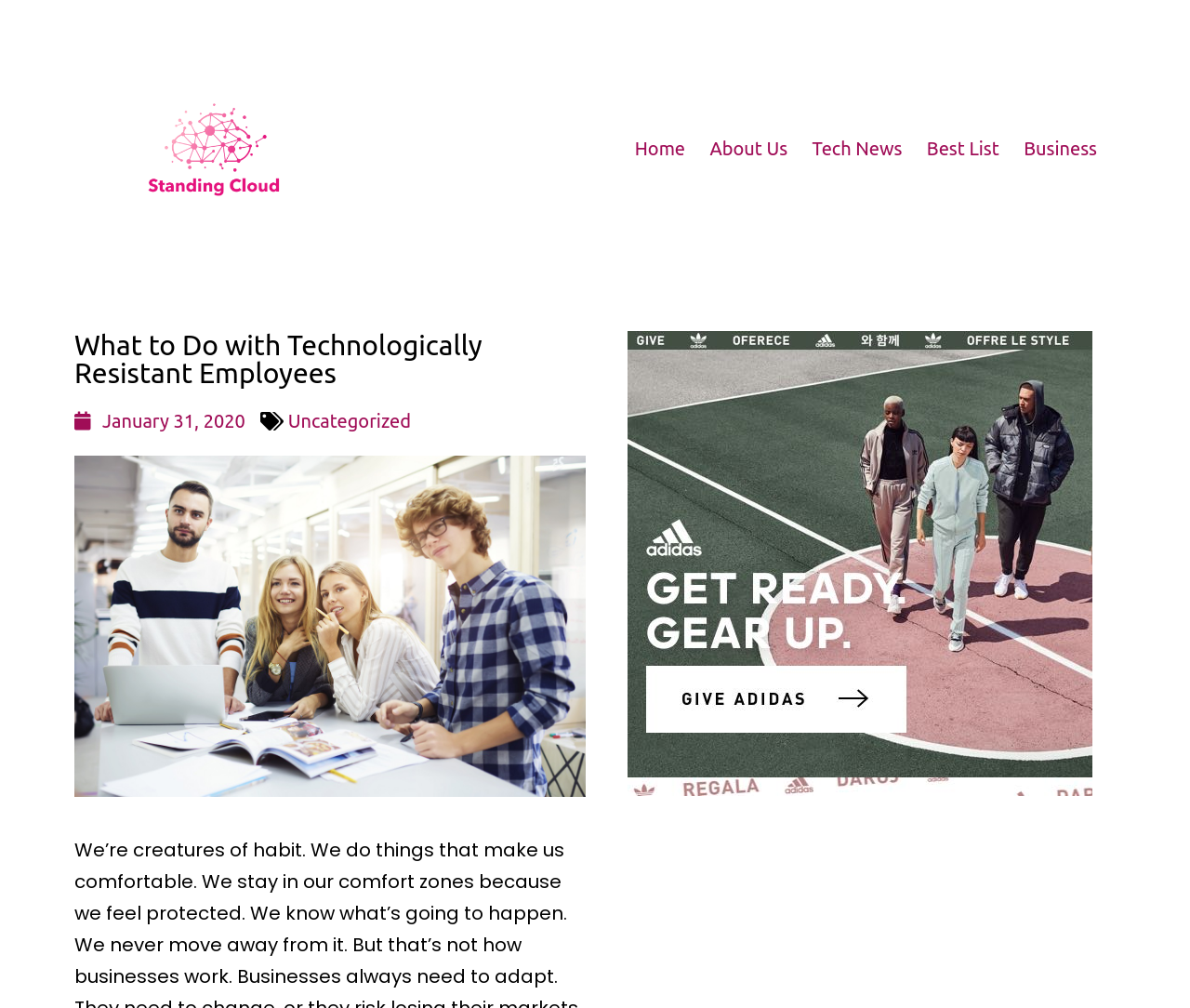What is the topic of the article?
Look at the screenshot and provide an in-depth answer.

The topic of the article is about what to do with technologically resistant employees, as indicated by the heading element with the OCR text 'What to Do with Technologically Resistant Employees'.